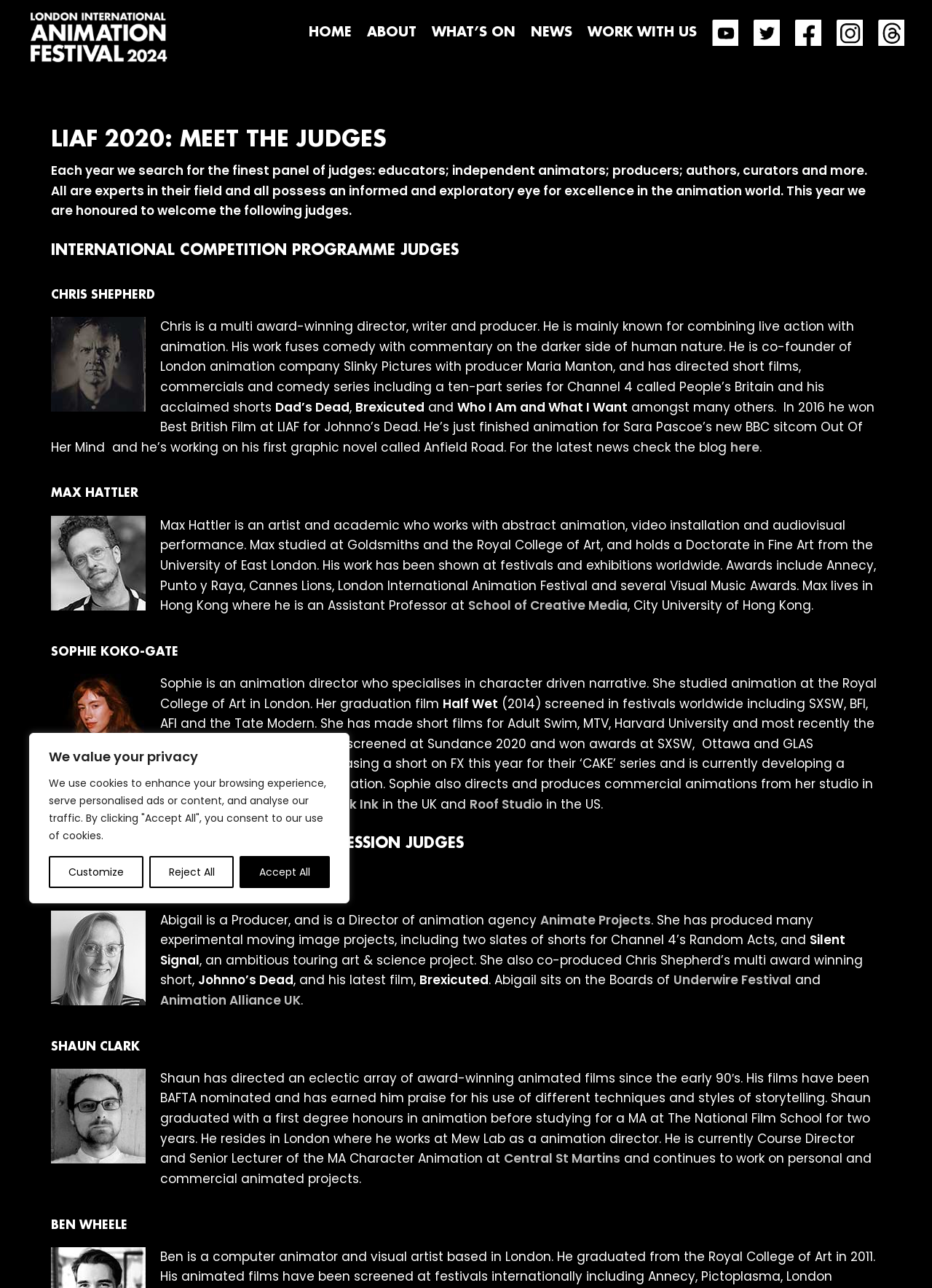What is the purpose of the webpage?
Based on the screenshot, provide a one-word or short-phrase response.

Meet the judges